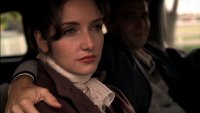What kind of atmosphere does the interior setting create?
Based on the image, give a one-word or short phrase answer.

Intimate